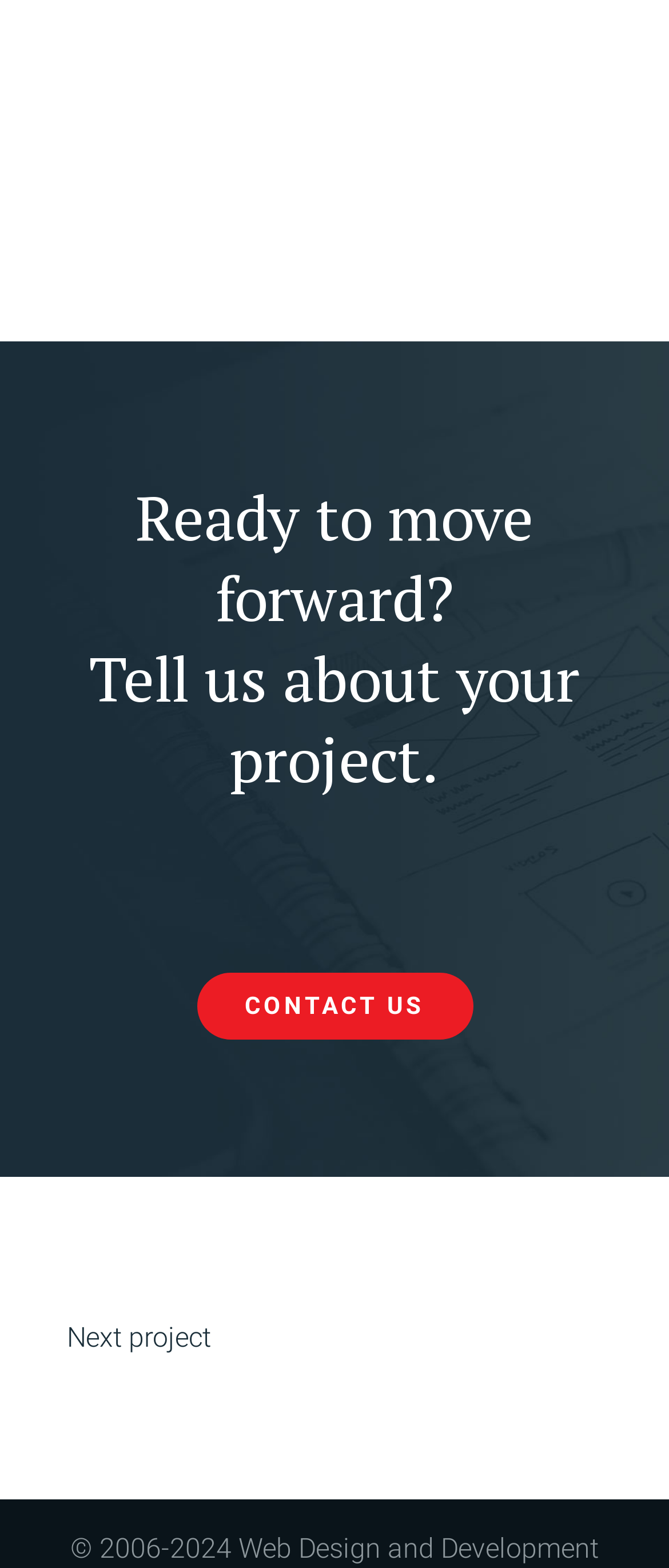What is the last text element on the webpage?
Observe the image and answer the question with a one-word or short phrase response.

Next project